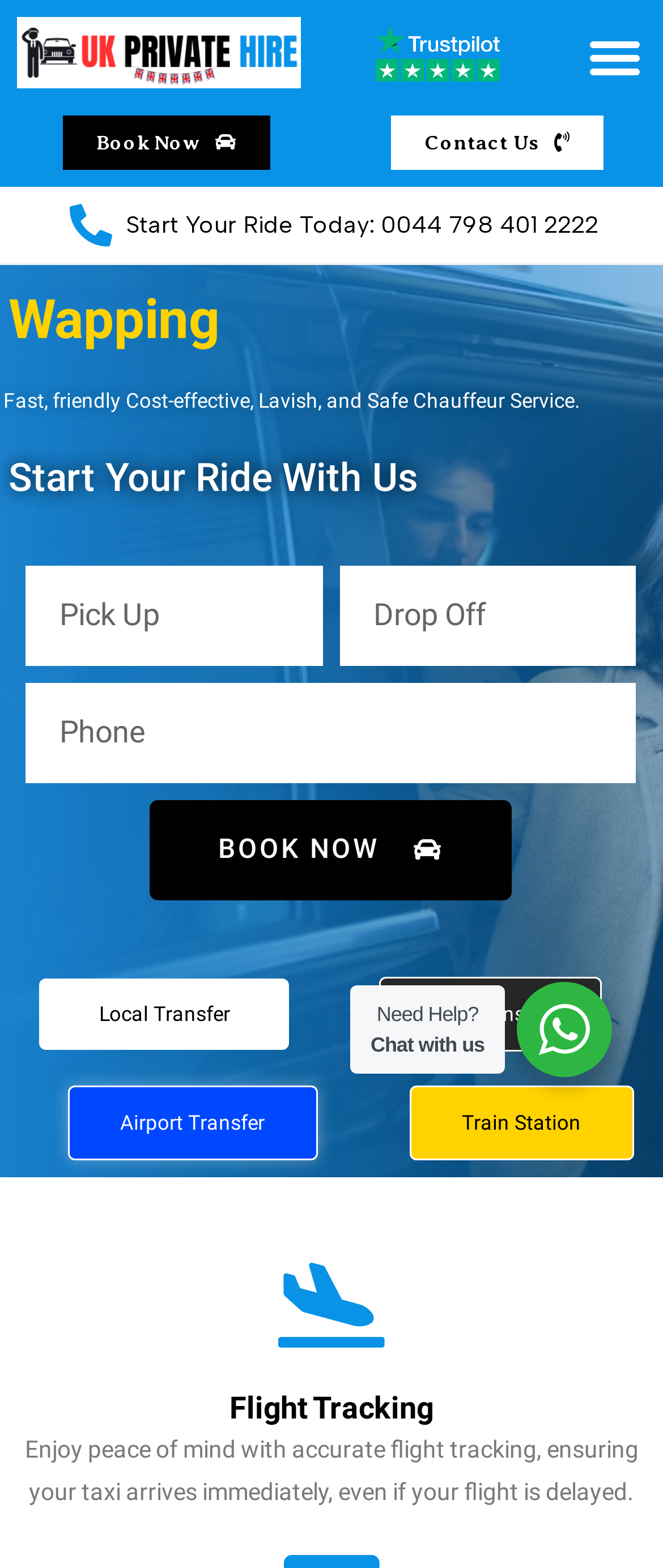Locate the bounding box of the UI element described in the following text: "Airport Transfer".

[0.102, 0.692, 0.479, 0.74]